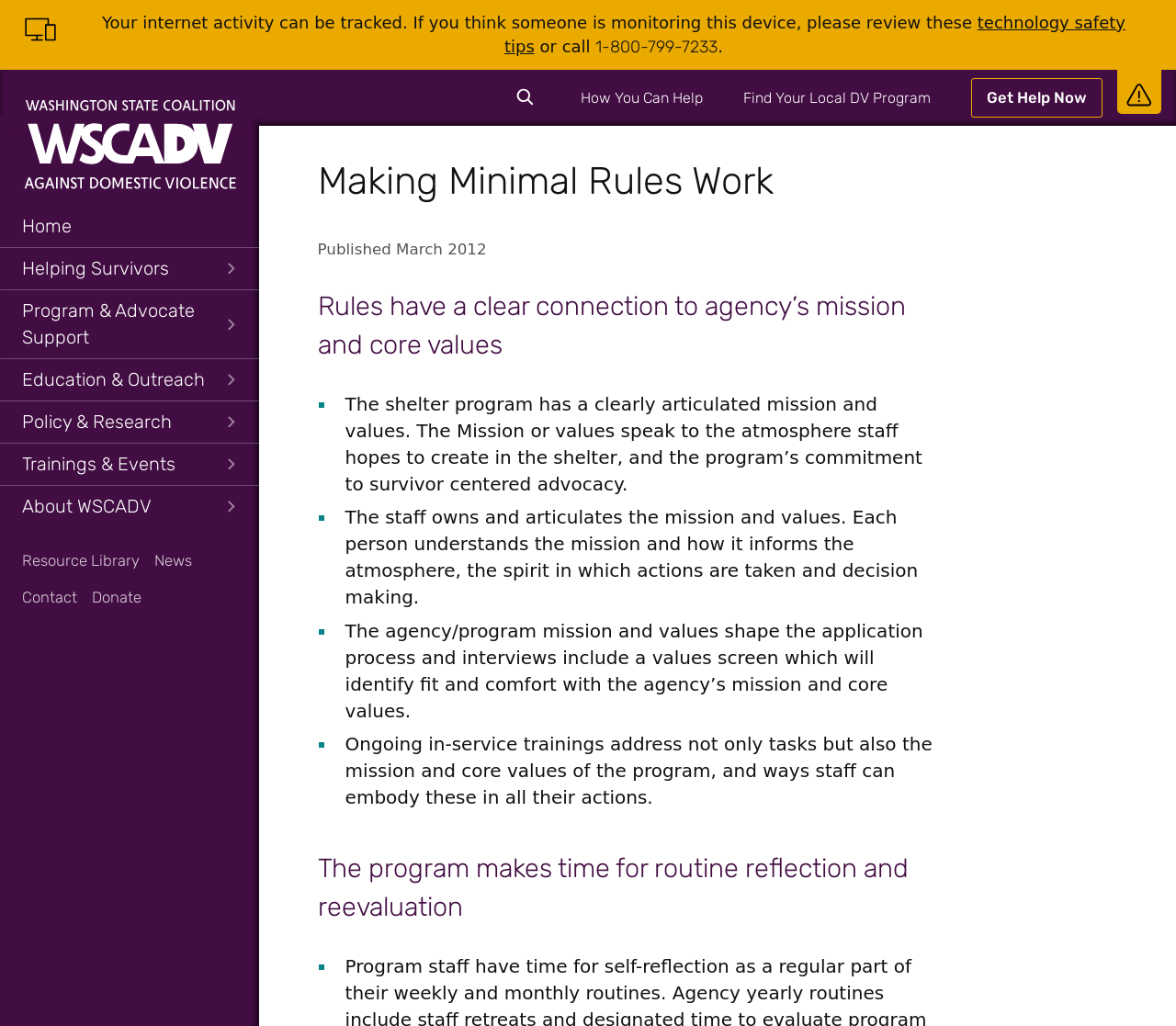Bounding box coordinates are given in the format (top-left x, top-left y, bottom-right x, bottom-right y). All values should be floating point numbers between 0 and 1. Provide the bounding box coordinate for the UI element described as: News

[0.125, 0.528, 0.17, 0.564]